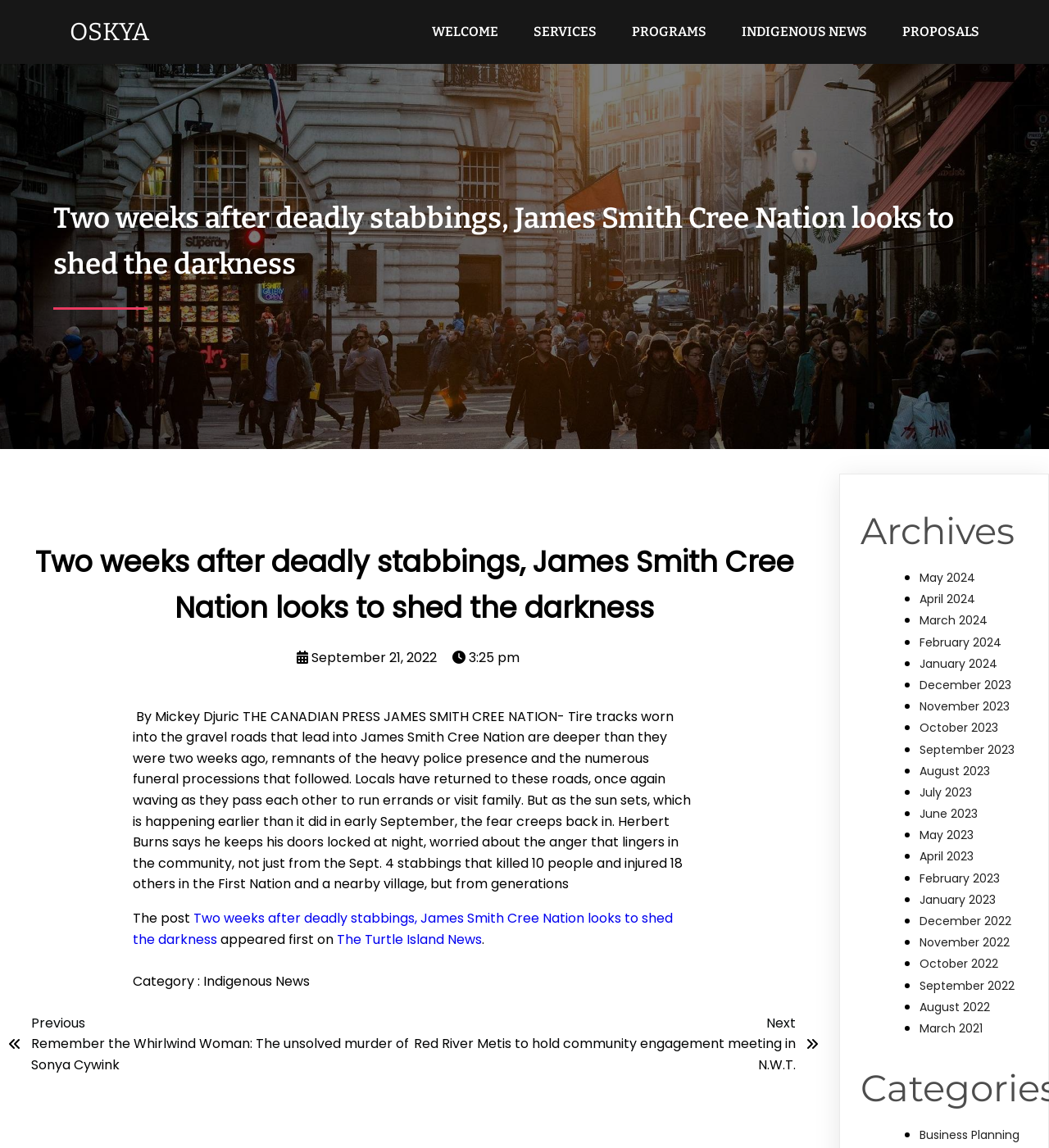Provide a one-word or brief phrase answer to the question:
How many people were killed in the stabbings?

10